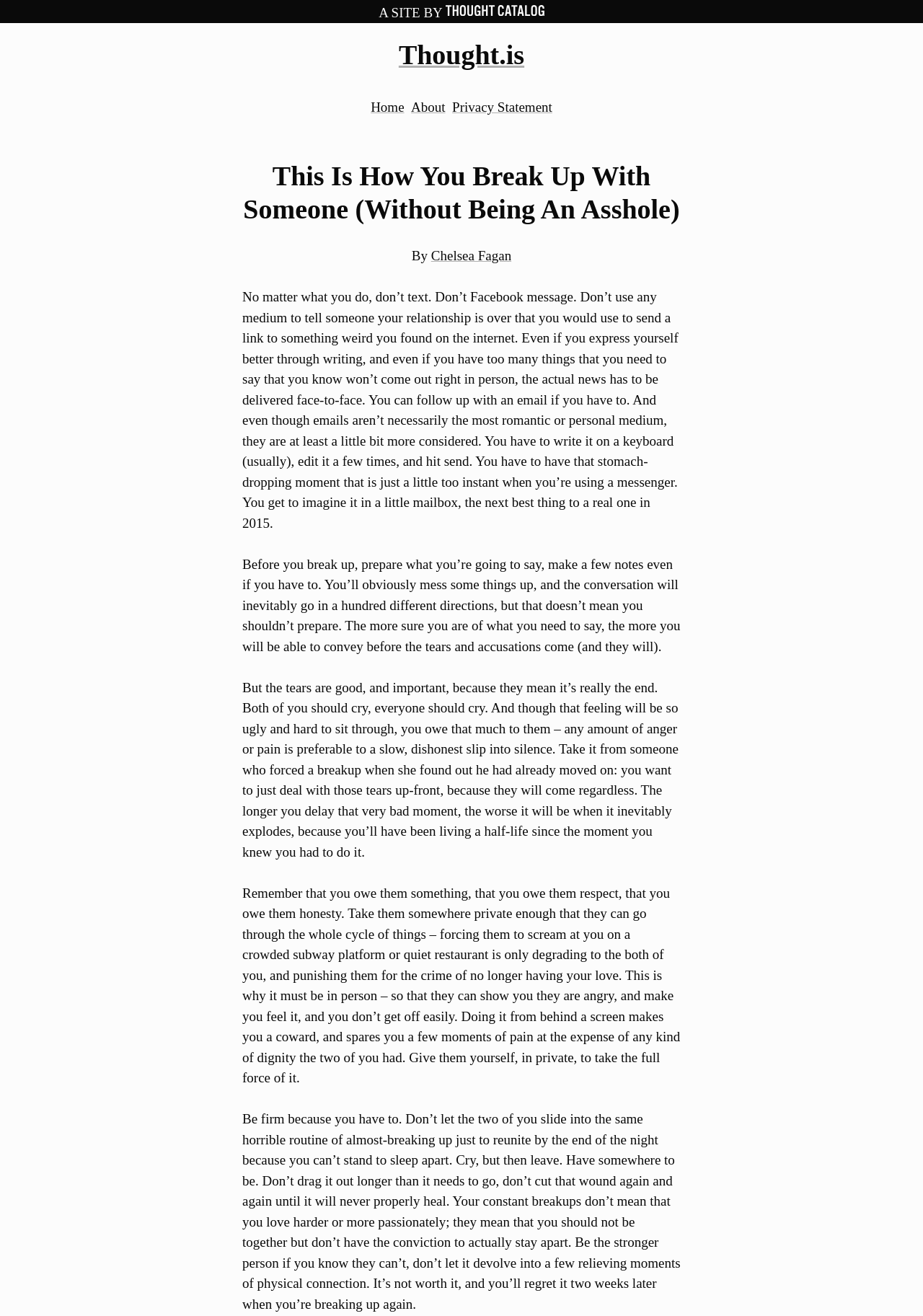Can you locate the main headline on this webpage and provide its text content?

This Is How You Break Up With Someone (Without Being An Asshole)